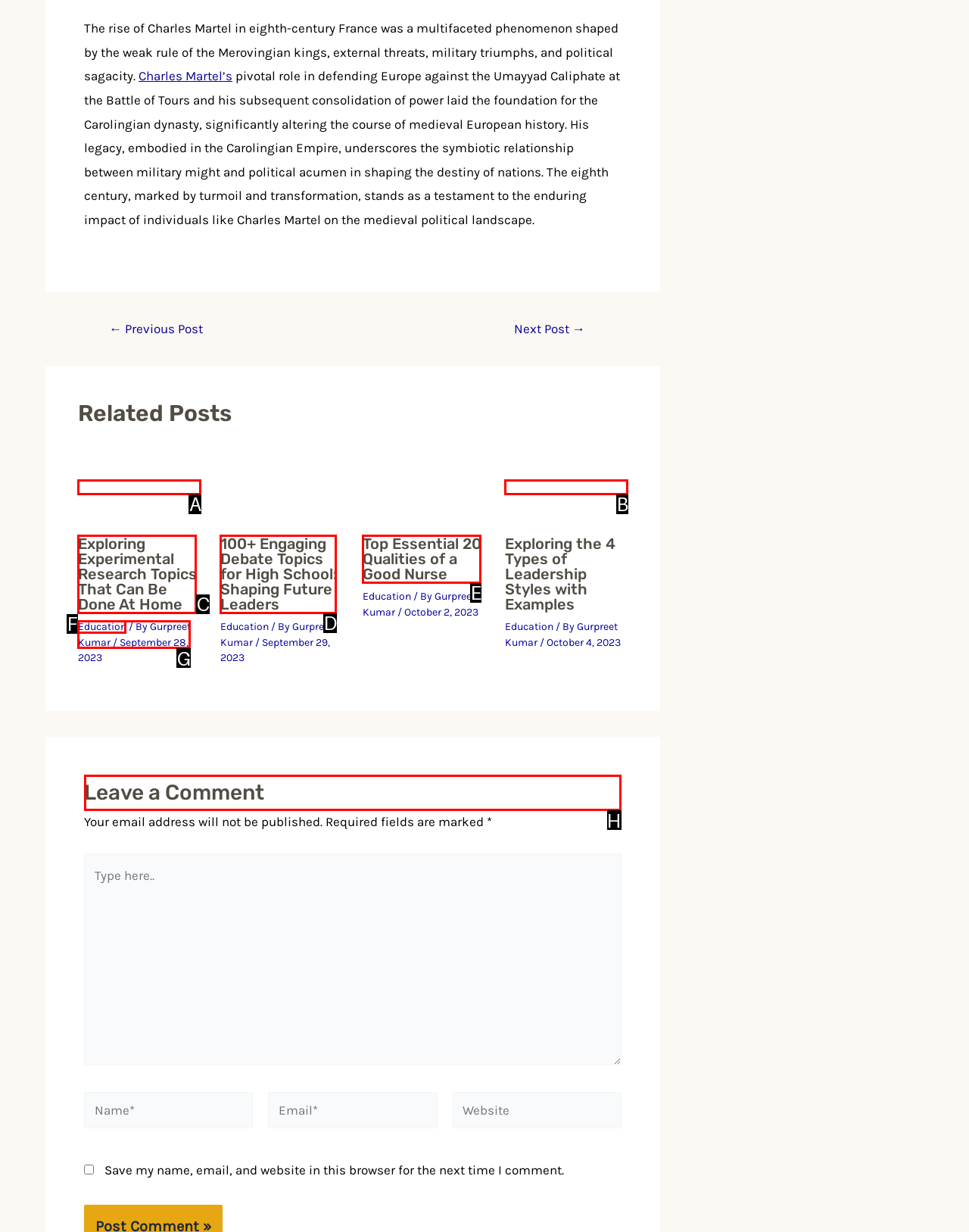What letter corresponds to the UI element to complete this task: Click on the 'Leave a Comment' heading
Answer directly with the letter.

H